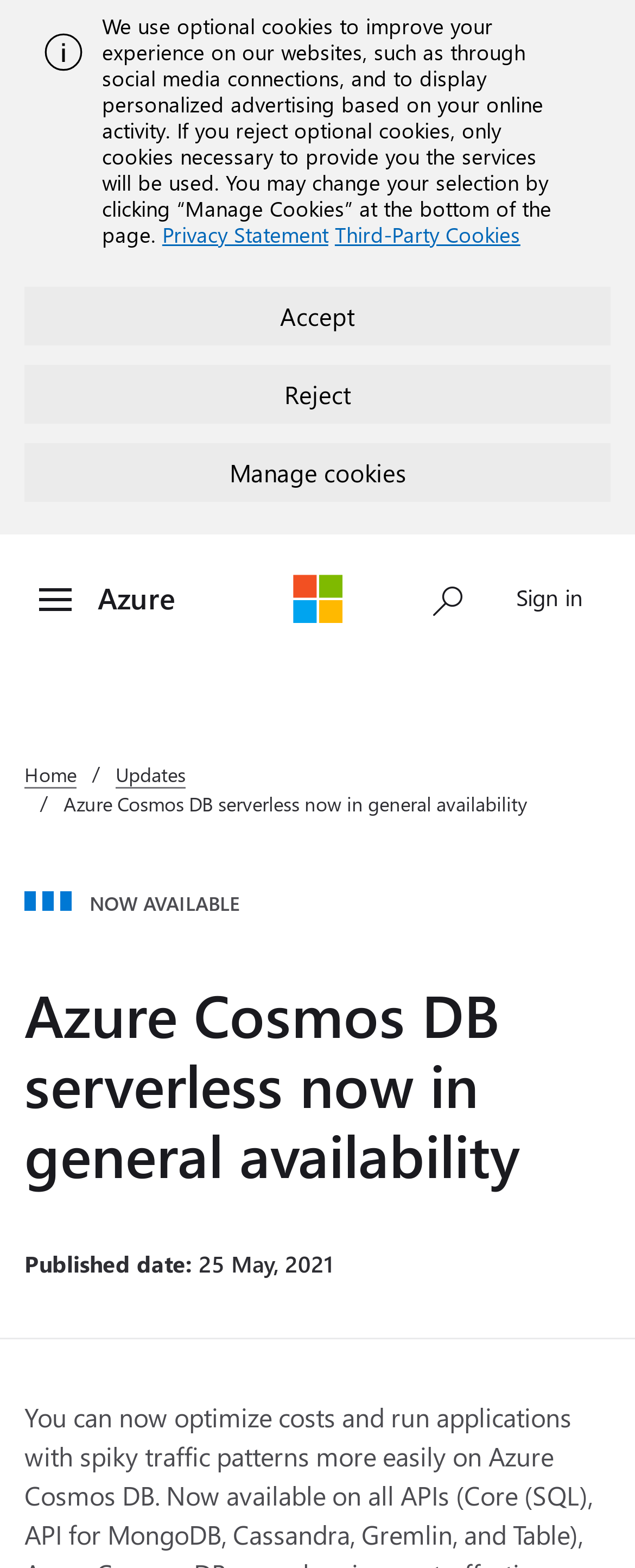What is the date of the published article?
Please respond to the question with a detailed and thorough explanation.

I found the published date by looking at the subheading 'Published date: 25 May, 2021' which is located below the main heading 'Azure Cosmos DB serverless now in general availability'.